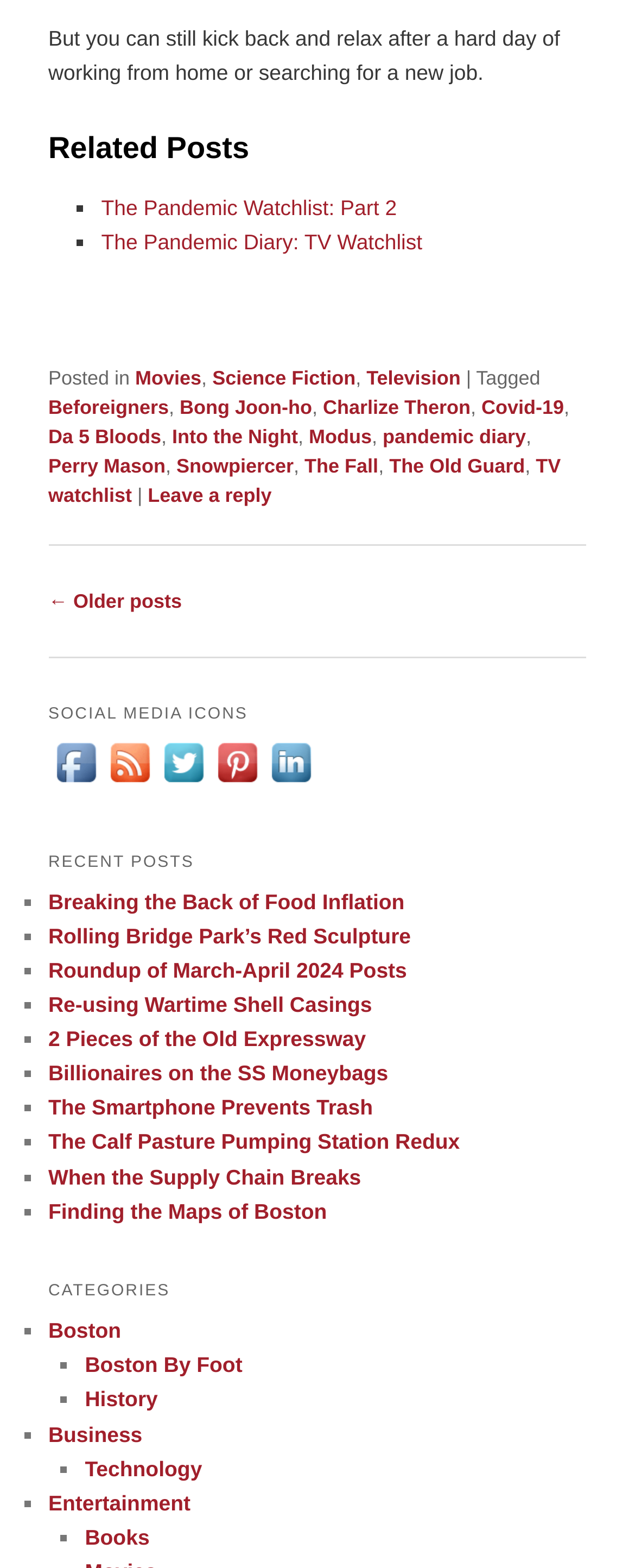Could you determine the bounding box coordinates of the clickable element to complete the instruction: "Click on the 'The Pandemic Watchlist: Part 2' link"? Provide the coordinates as four float numbers between 0 and 1, i.e., [left, top, right, bottom].

[0.159, 0.125, 0.625, 0.14]